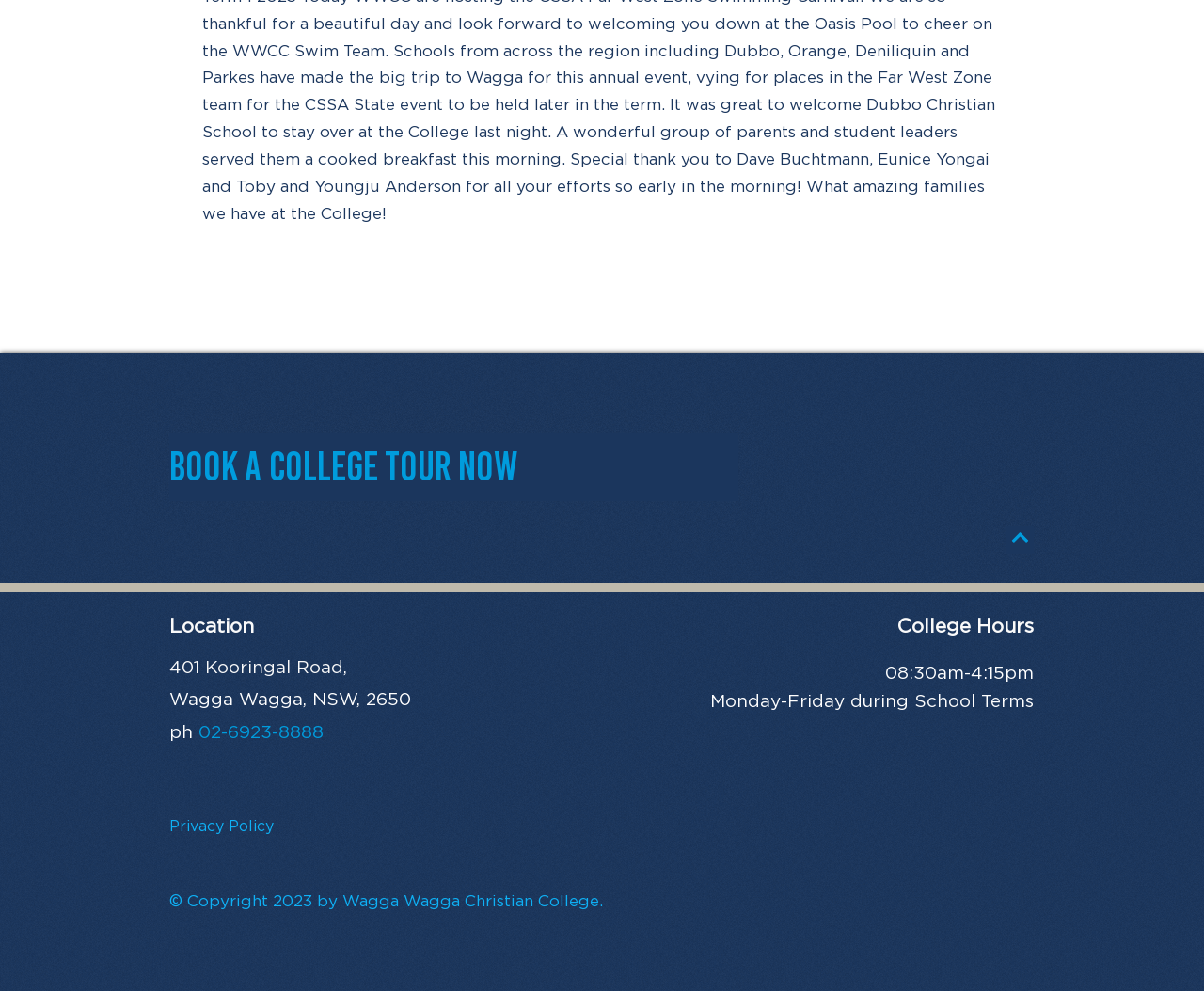What is the phone number of Wagga Wagga Christian College?
Identify the answer in the screenshot and reply with a single word or phrase.

02-6923-8888